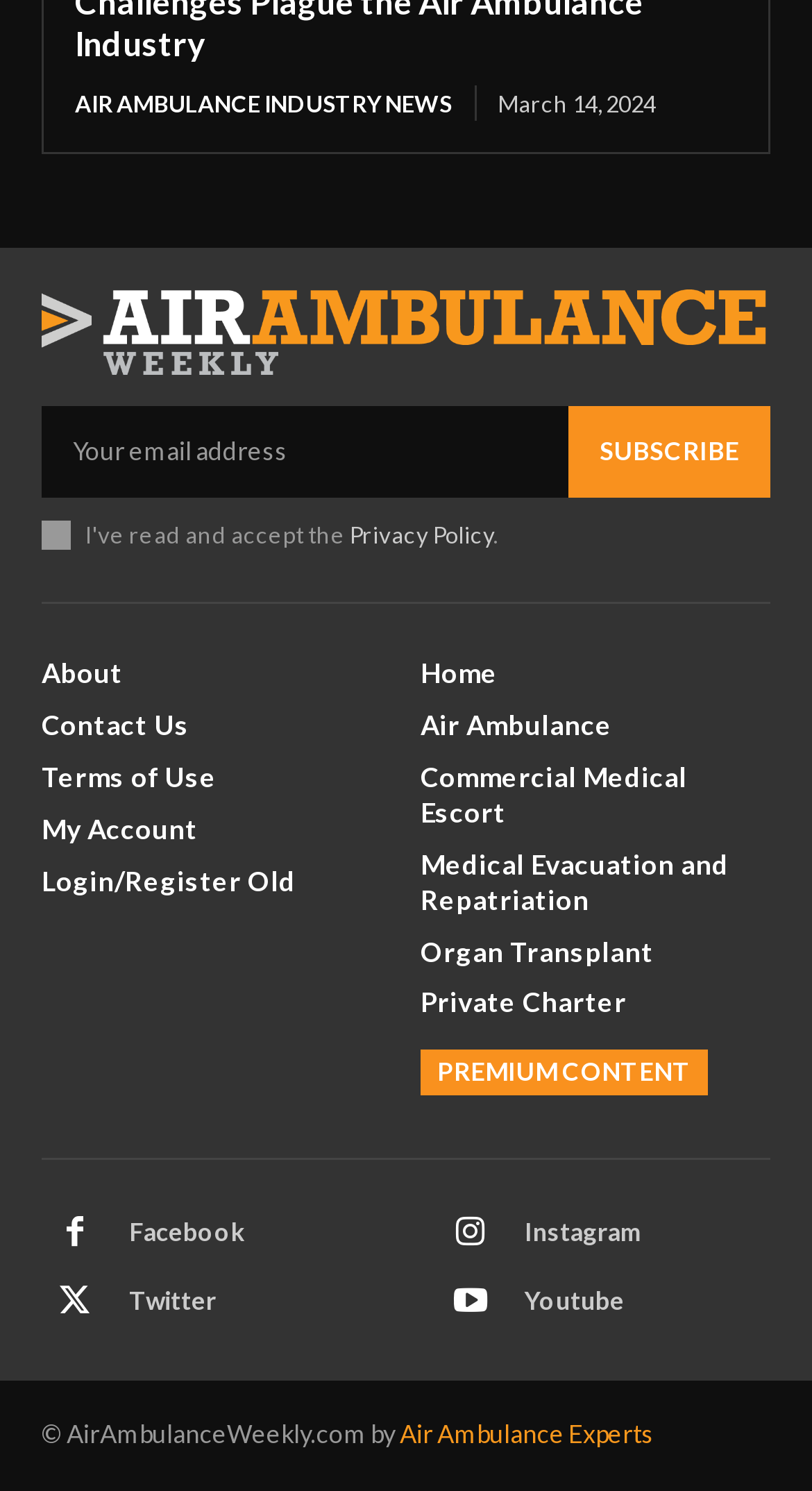Please locate the bounding box coordinates of the element's region that needs to be clicked to follow the instruction: "View premium content". The bounding box coordinates should be provided as four float numbers between 0 and 1, i.e., [left, top, right, bottom].

[0.518, 0.704, 0.872, 0.735]